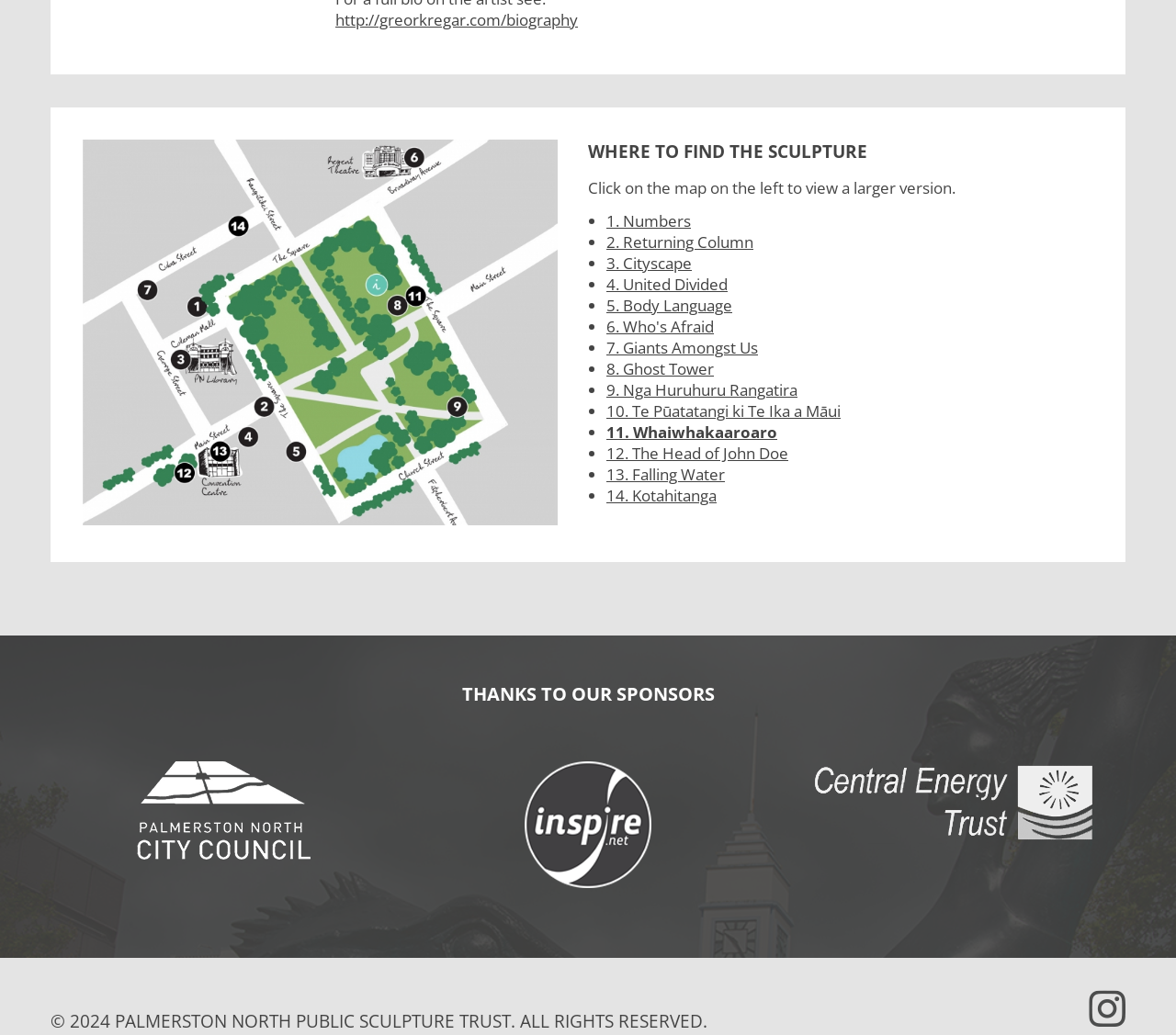What is the text above the sponsors?
Based on the screenshot, provide your answer in one word or phrase.

Click on the map on the left to view a larger version.